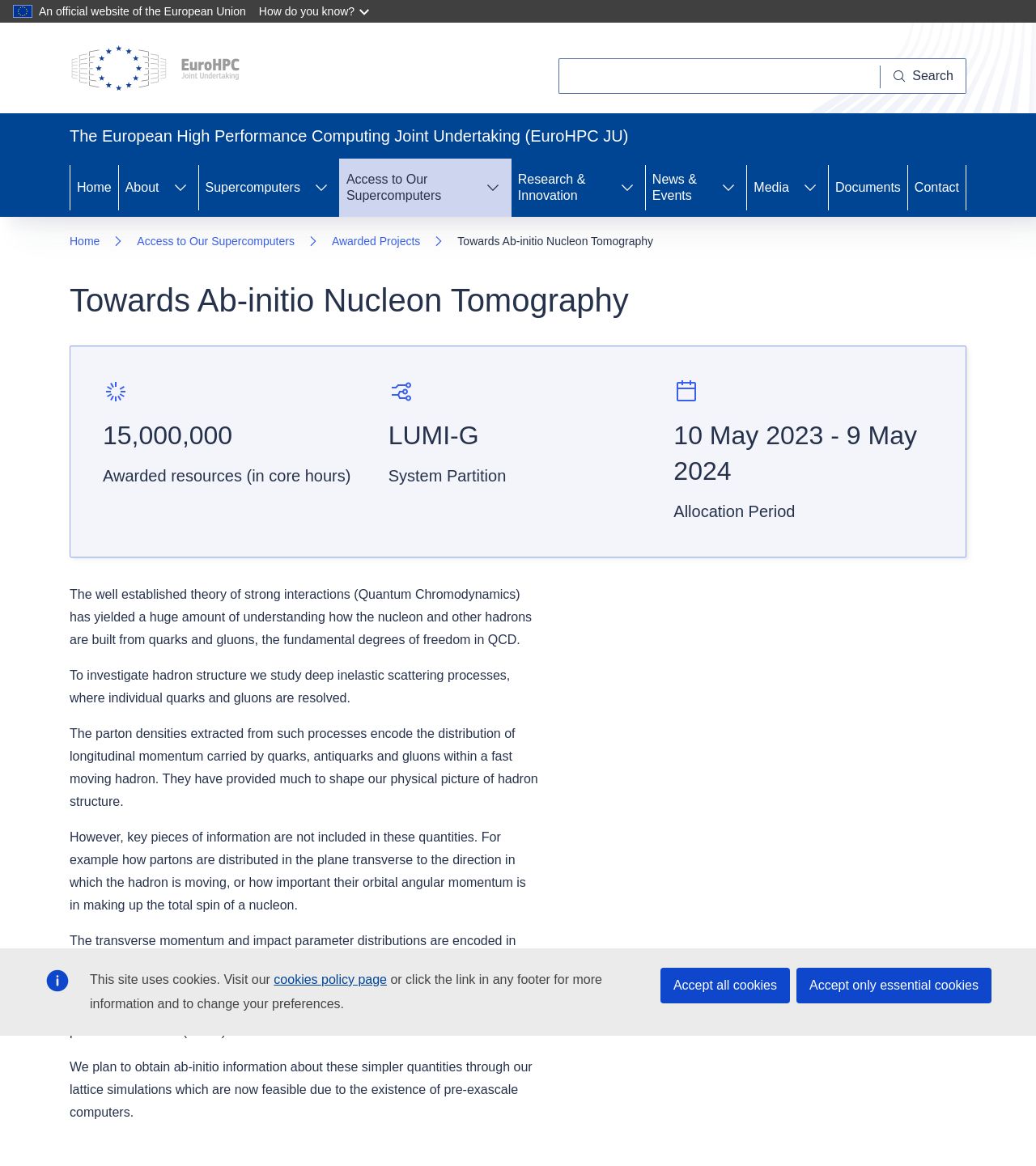Please determine the primary heading and provide its text.

Towards Ab-initio Nucleon Tomography